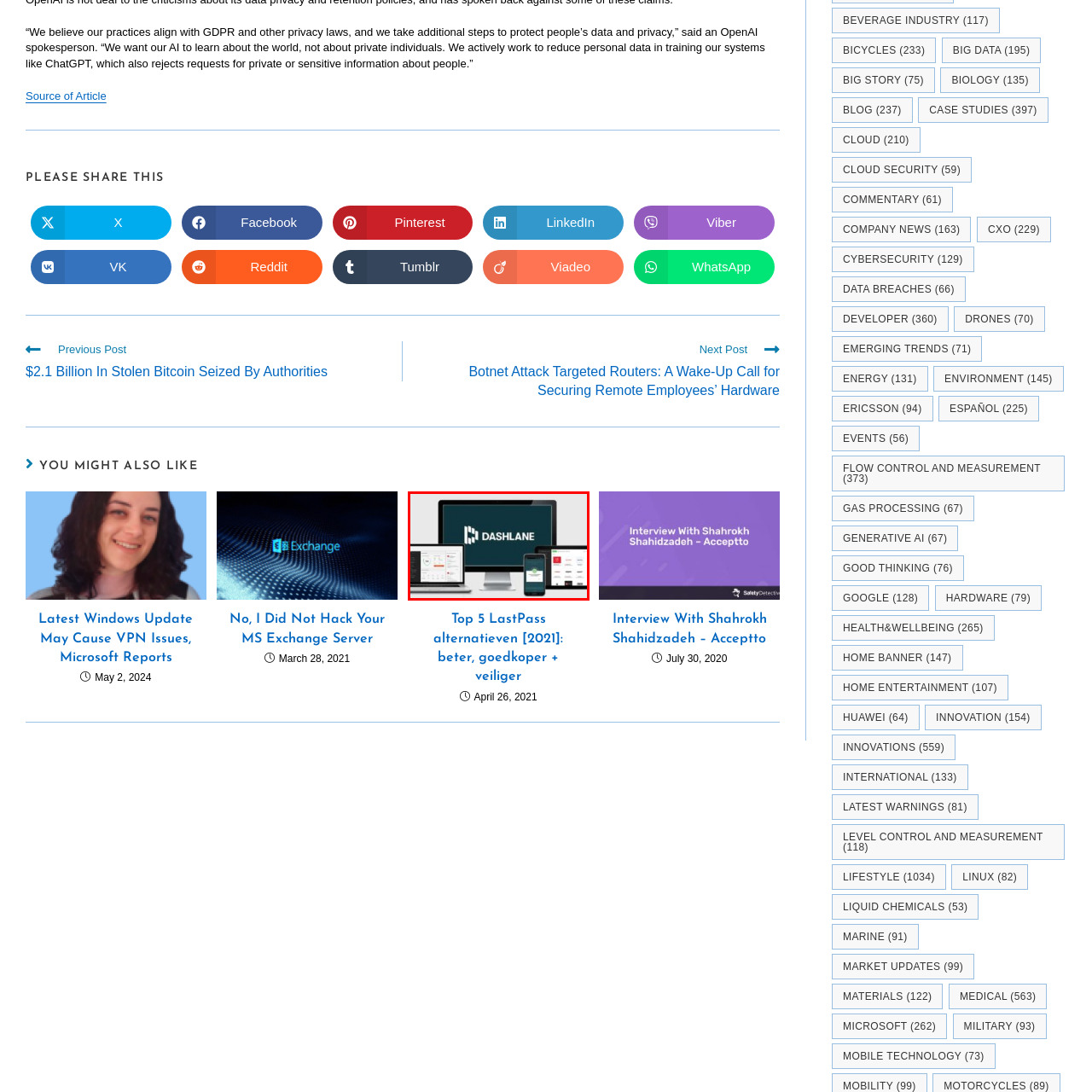How many devices are featured in the image?
Look closely at the image marked with a red bounding box and answer the question with as much detail as possible, drawing from the image.

The image prominently features the Dashlane logo displayed on three devices: a desktop computer, a laptop, and a smartphone, demonstrating the application's cross-platform functionality.